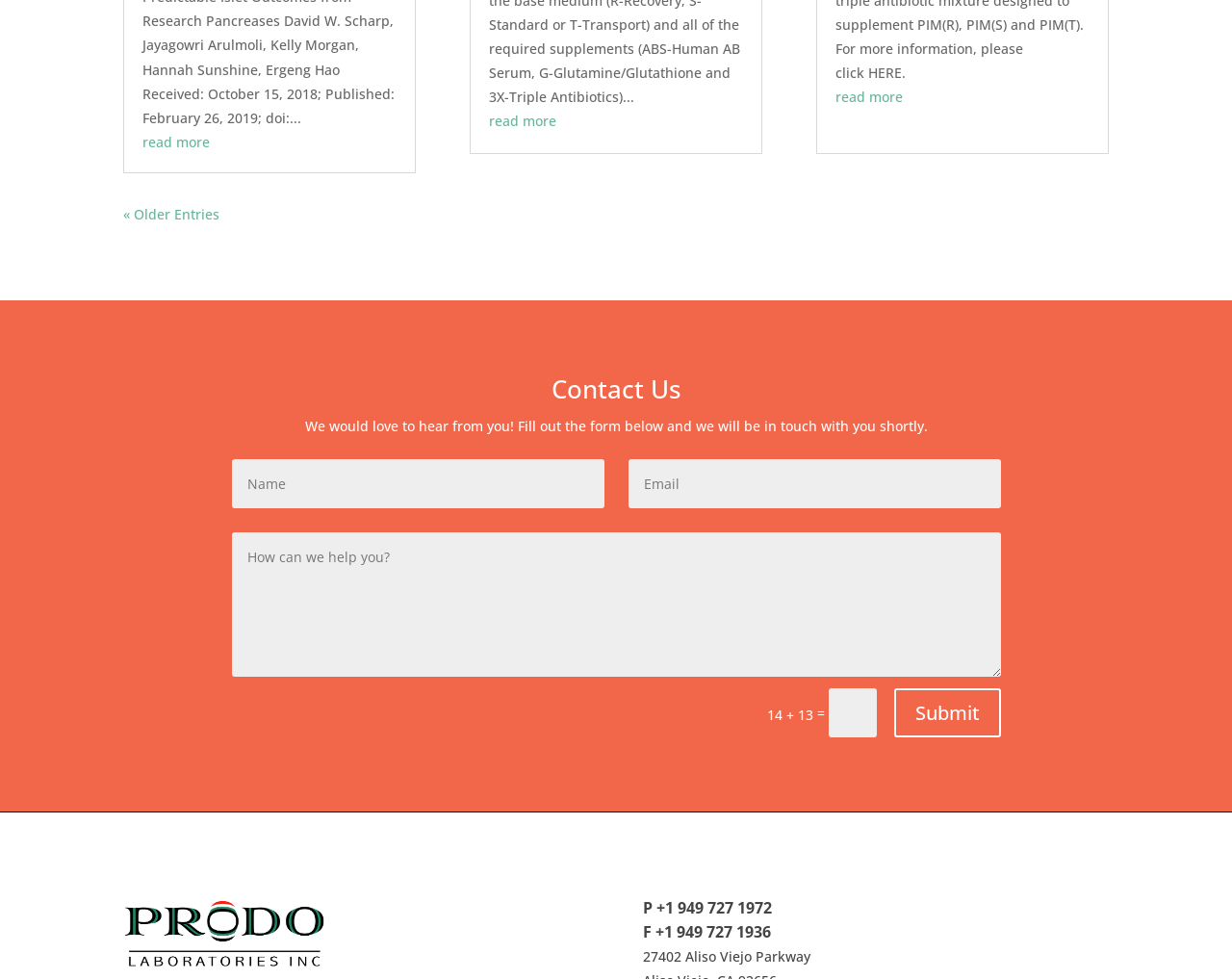Carefully examine the image and provide an in-depth answer to the question: What is the purpose of the form below the 'Contact Us' heading?

The form is located below the 'Contact Us' heading, and the static text above the form says 'We would love to hear from you! Fill out the form below and we will be in touch with you shortly.' This implies that the purpose of the form is to allow users to contact the website owners or administrators.